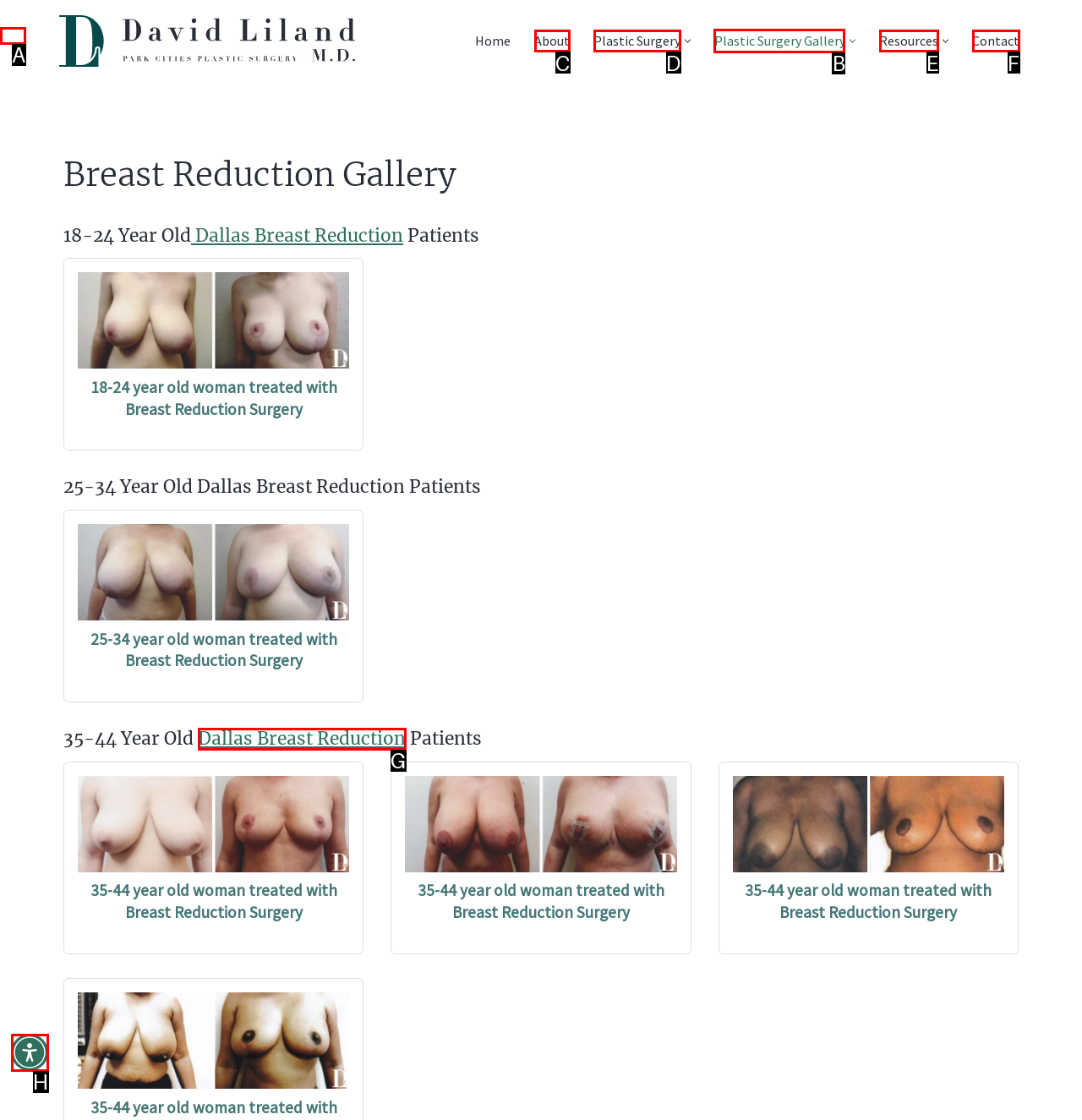Which lettered option should be clicked to achieve the task: View the Plastic Surgery Gallery? Choose from the given choices.

B